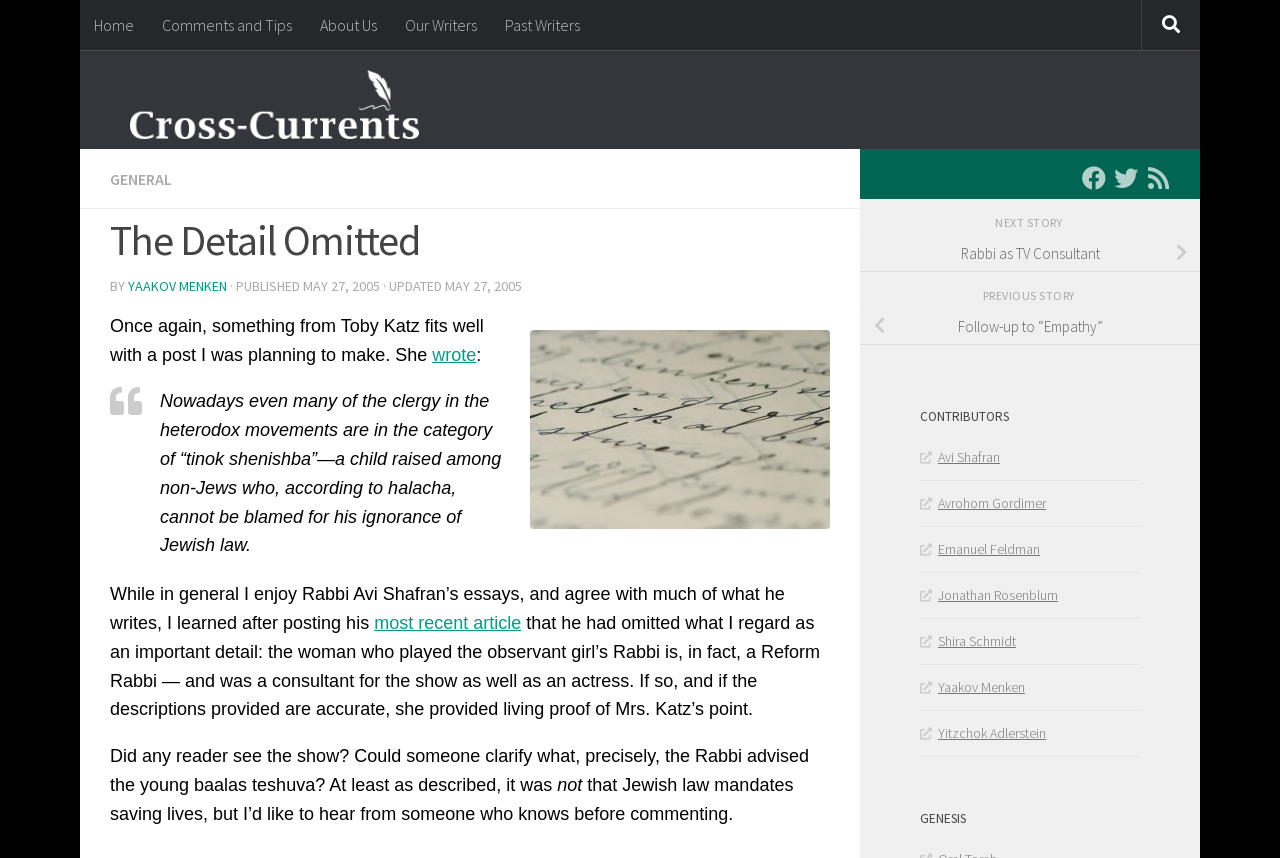Can you determine the bounding box coordinates of the area that needs to be clicked to fulfill the following instruction: "Follow us on Facebook"?

[0.845, 0.193, 0.864, 0.221]